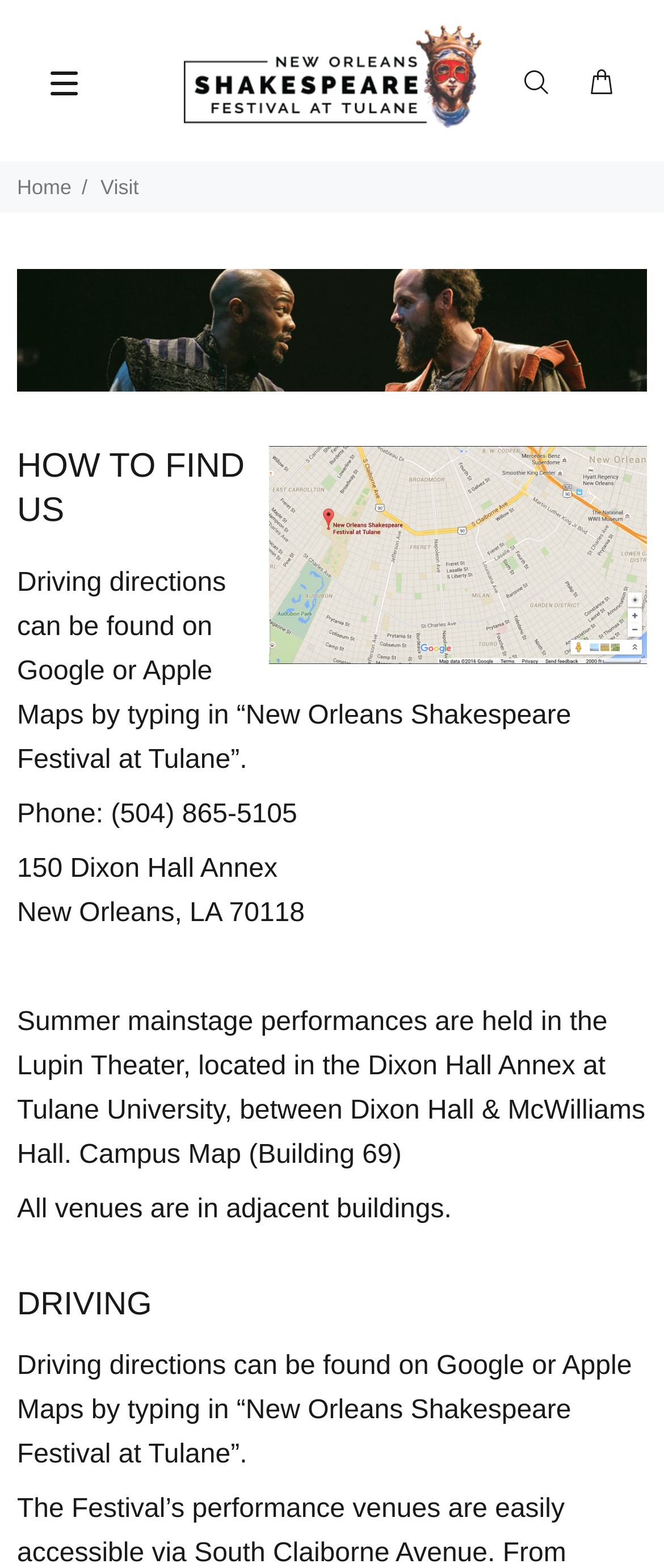Determine the bounding box coordinates of the UI element described below. Use the format (top-left x, top-left y, bottom-right x, bottom-right y) with floating point numbers between 0 and 1: Dixon Hall Annex

[0.554, 0.671, 0.866, 0.689]